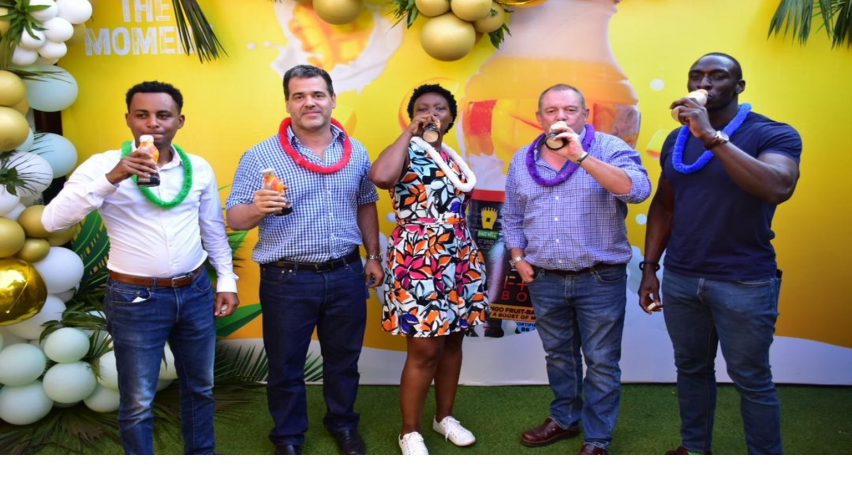Give a short answer using one word or phrase for the question:
What is the theme of the banner in the backdrop?

Local production and innovation